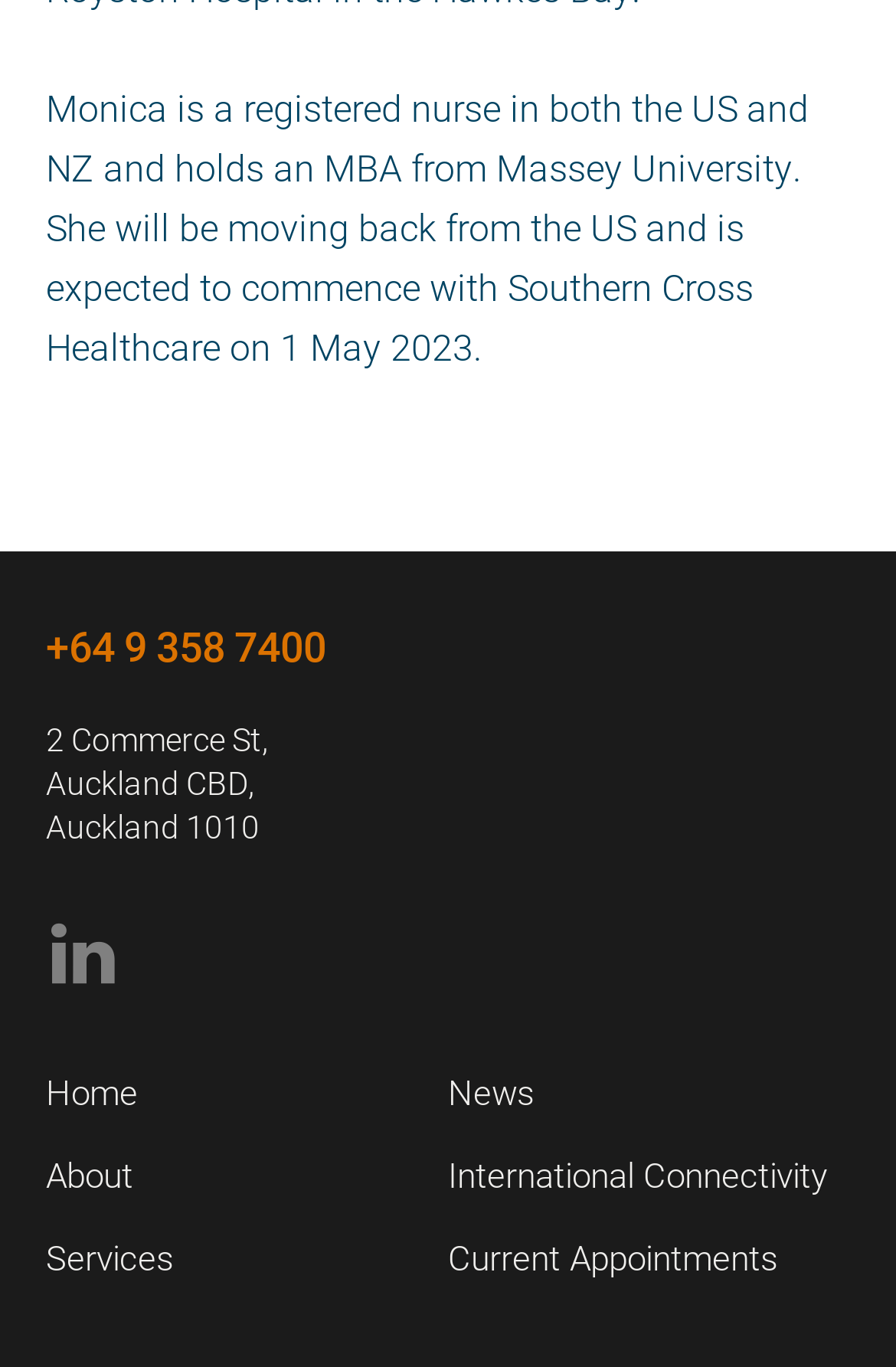Please identify the bounding box coordinates of the element's region that needs to be clicked to fulfill the following instruction: "Explore Services". The bounding box coordinates should consist of four float numbers between 0 and 1, i.e., [left, top, right, bottom].

[0.051, 0.904, 0.5, 0.936]